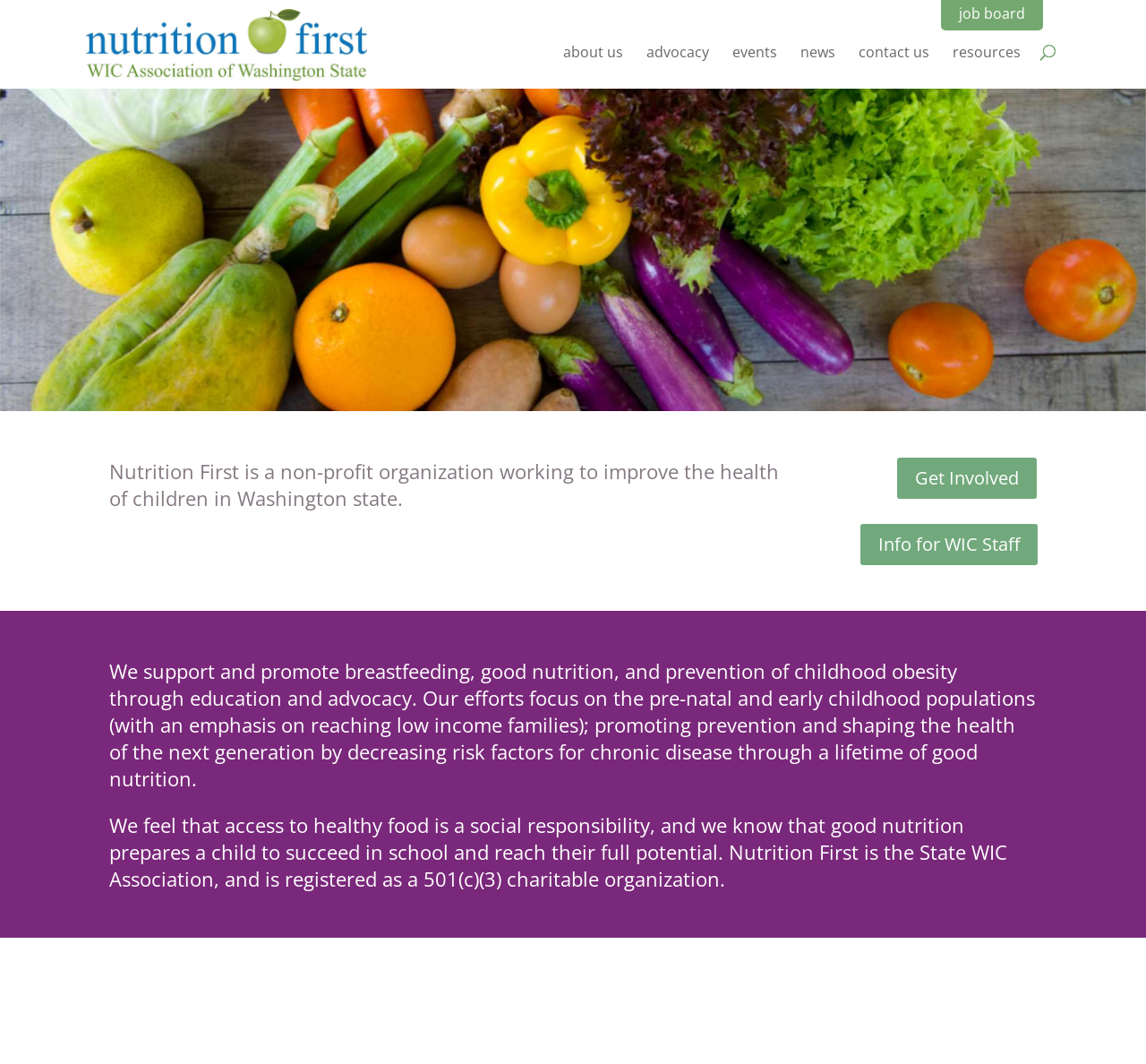Please locate the bounding box coordinates of the element that should be clicked to achieve the given instruction: "Follow on Facebook".

None